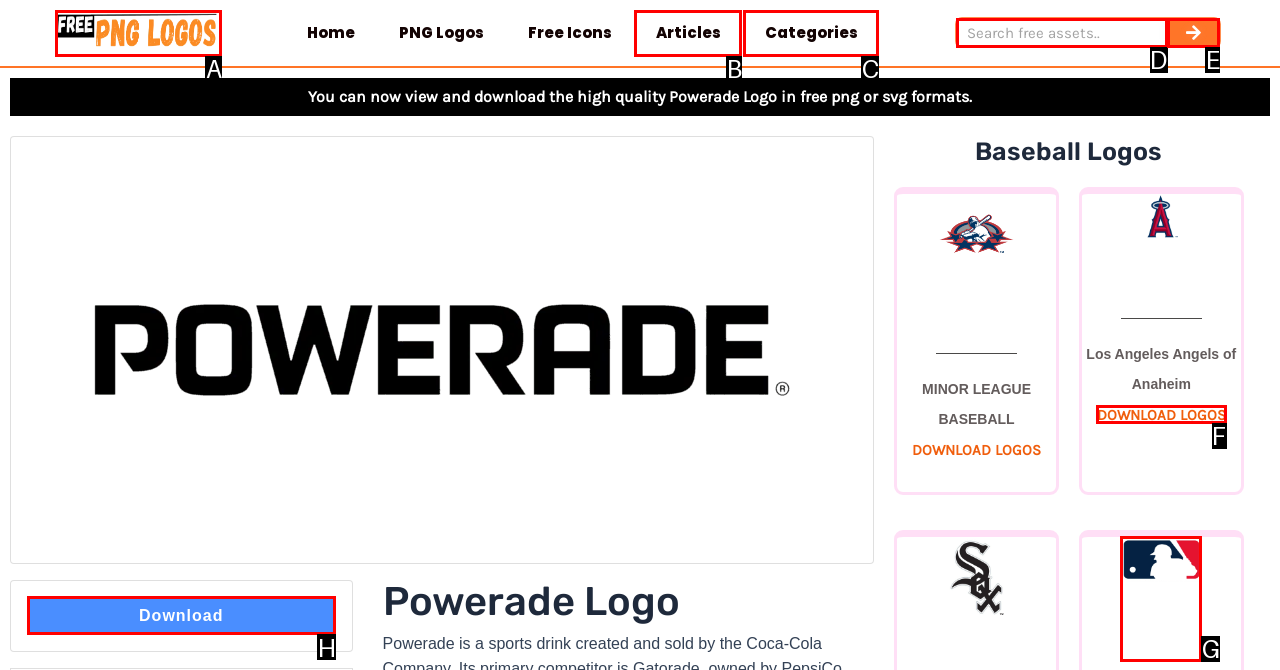Select the letter of the UI element that matches this task: Read more about Los Angeles Angels of Anaheim
Provide the answer as the letter of the correct choice.

F